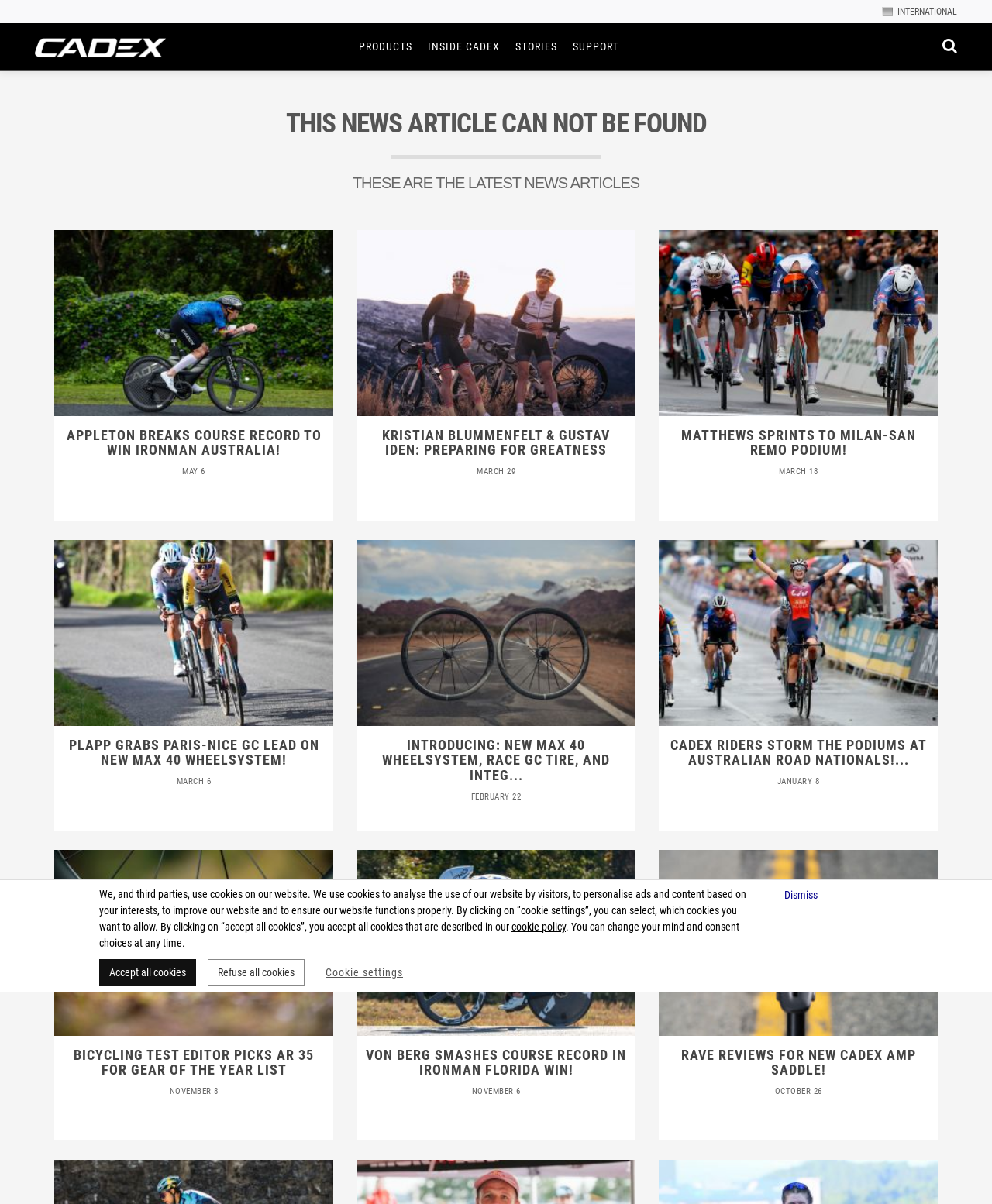Please identify the bounding box coordinates of the element on the webpage that should be clicked to follow this instruction: "Go to the Cadex homepage". The bounding box coordinates should be given as four float numbers between 0 and 1, formatted as [left, top, right, bottom].

[0.035, 0.019, 0.169, 0.058]